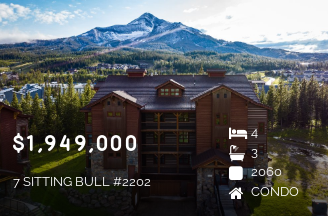Offer a detailed explanation of what is depicted in the image.

This stunning real estate listing features a beautiful condominium located at 7 Sitting Bull #2202, priced at $1,949,000. The property boasts four spacious bedrooms and three modern bathrooms, providing ample living space. With a generous area of 2060 square feet, this condo offers both comfort and sophistication. The picturesque backdrop showcases majestic mountains and lush greenery, perfectly blending natural beauty with luxurious living. Ideal for those seeking a serene mountain retreat, this home promises a delightful lifestyle in the heart of Big Sky, Montana.